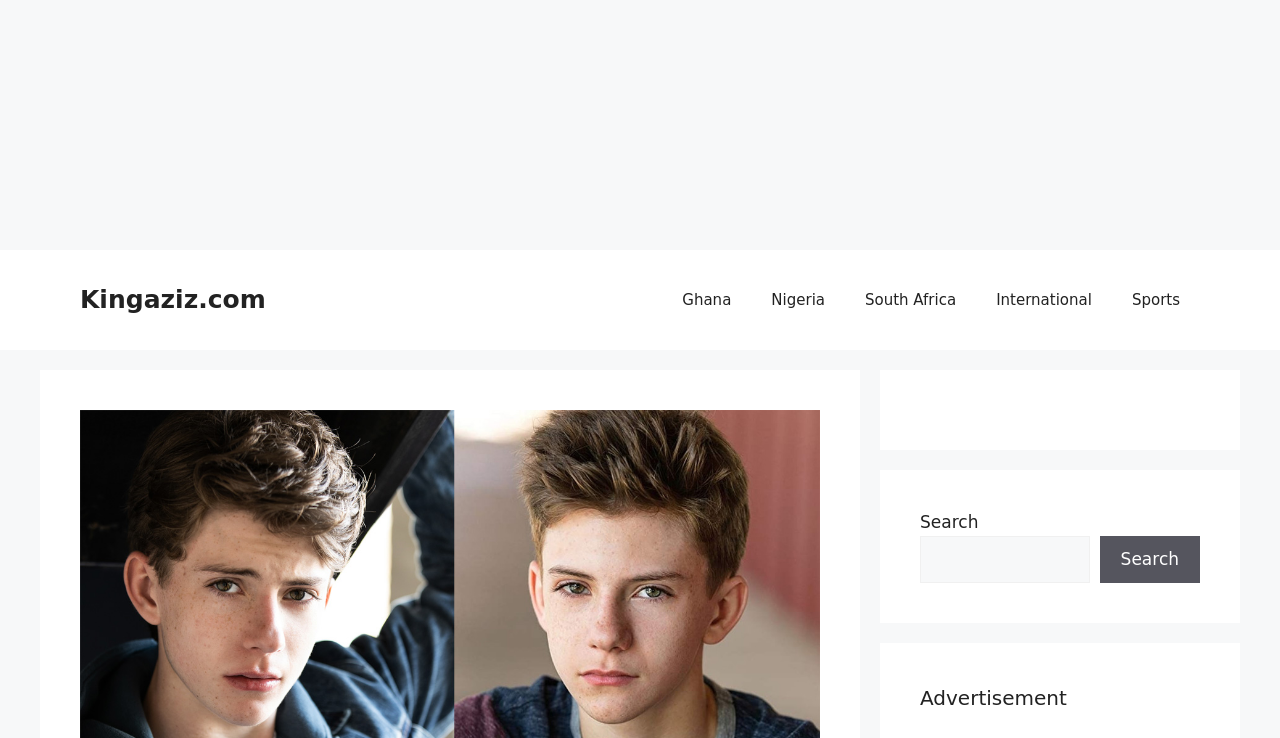Please identify the coordinates of the bounding box for the clickable region that will accomplish this instruction: "visit Kingaziz.com".

[0.062, 0.386, 0.208, 0.425]